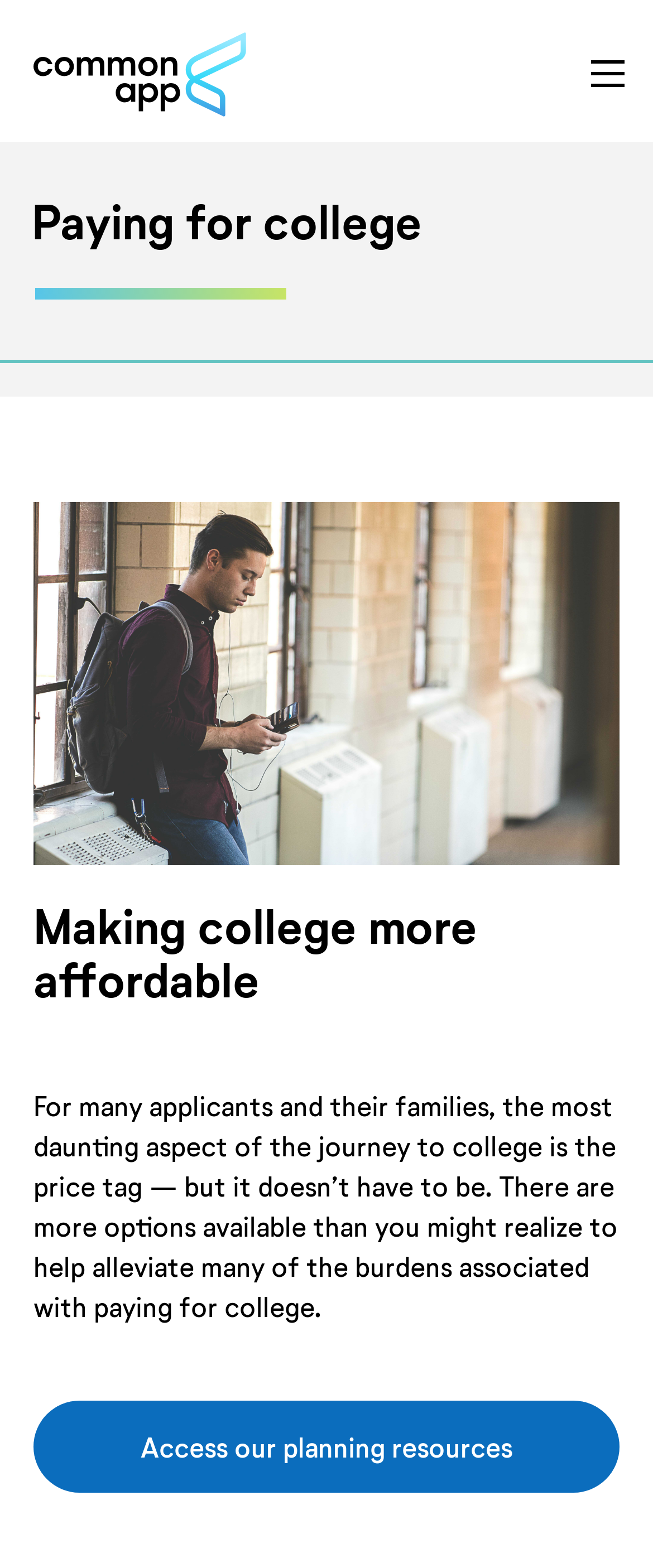How many navigation sections are there?
Using the visual information, reply with a single word or short phrase.

2